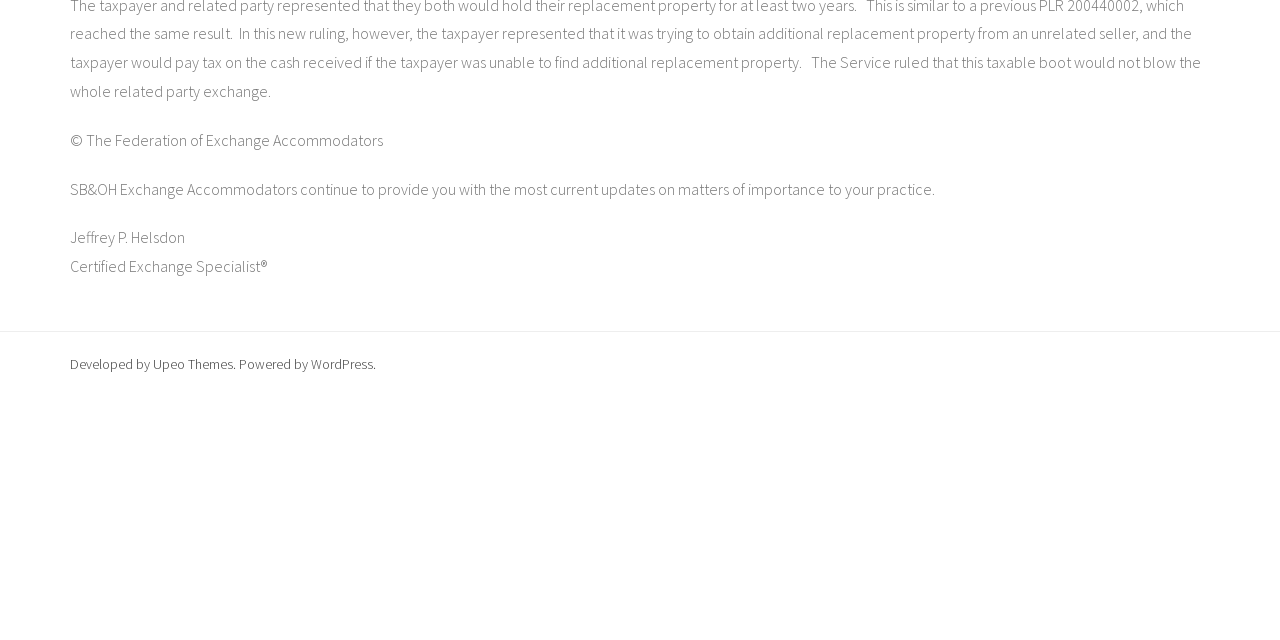Determine the bounding box for the HTML element described here: "WordPress". The coordinates should be given as [left, top, right, bottom] with each number being a float between 0 and 1.

[0.243, 0.555, 0.291, 0.583]